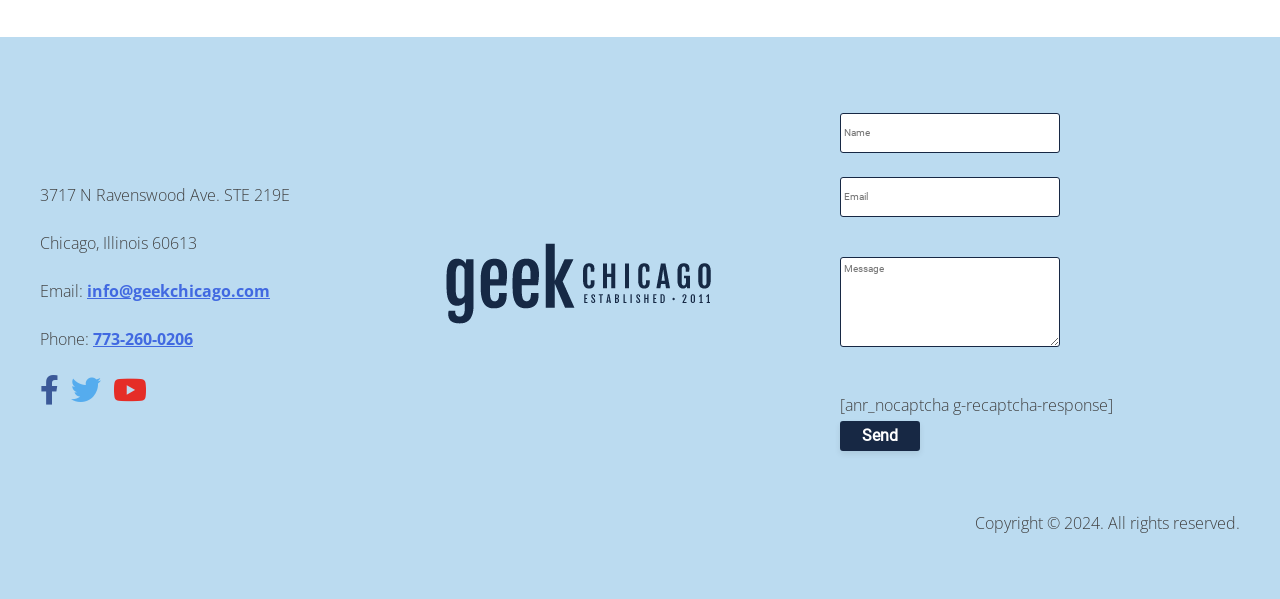What is the email address to contact Geek Chicago?
Please use the image to deliver a detailed and complete answer.

The email address can be found in the top section of the webpage, where the contact information is provided. It is written in a link element next to the 'Email:' label.